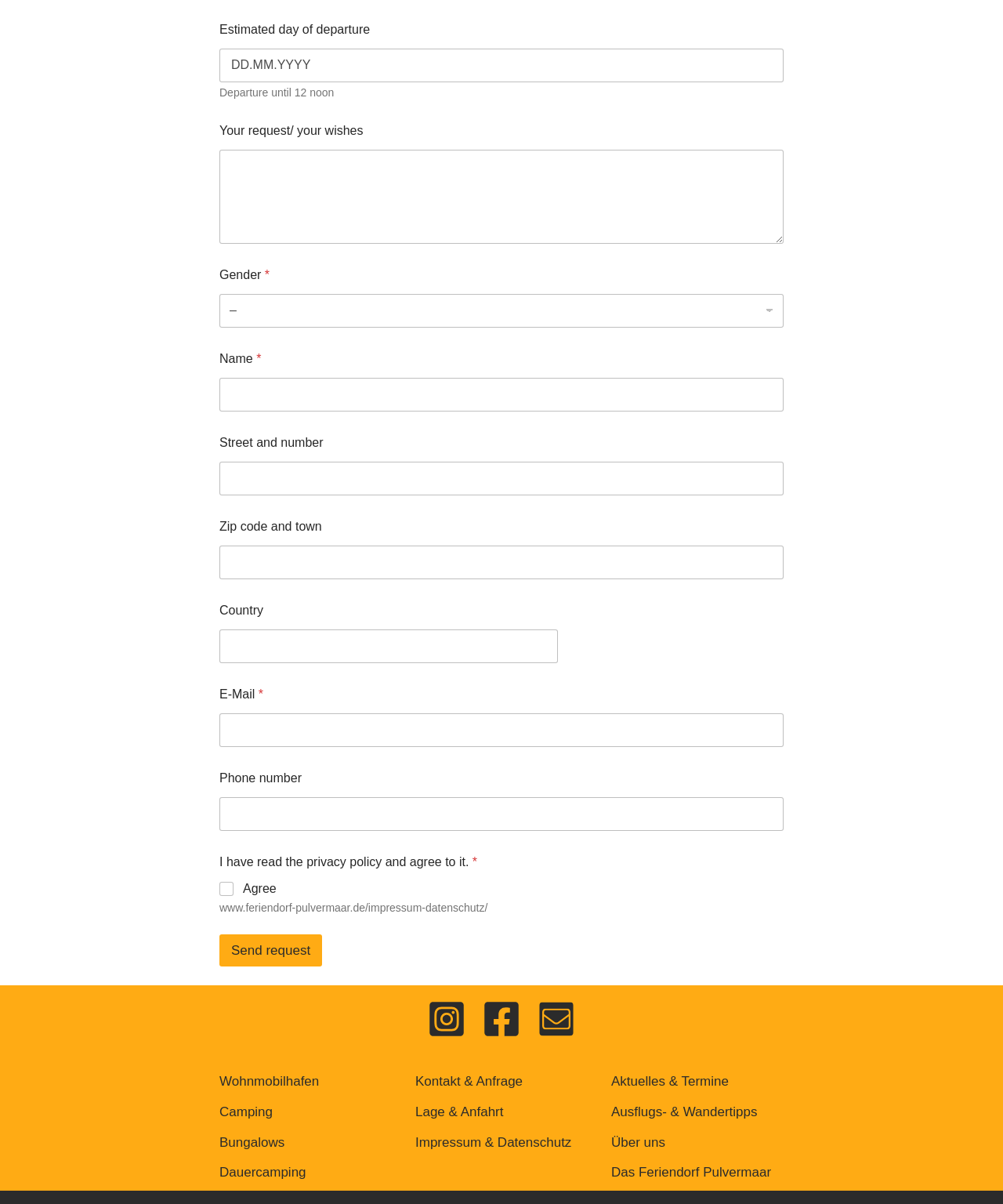Please mark the bounding box coordinates of the area that should be clicked to carry out the instruction: "Select gender".

[0.219, 0.244, 0.781, 0.272]